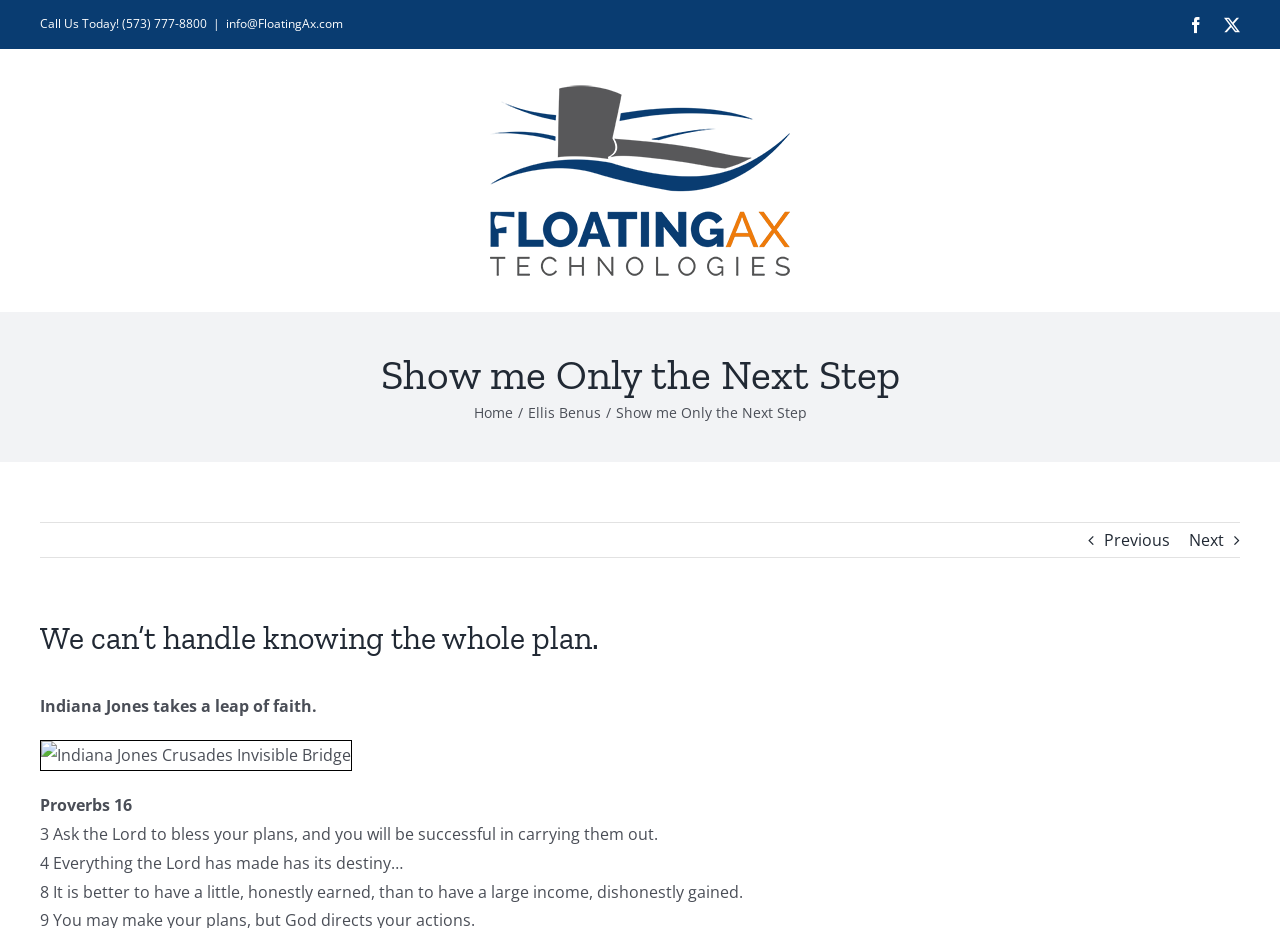Provide a single word or phrase to answer the given question: 
What is the biblical verse mentioned?

Proverbs 16:3